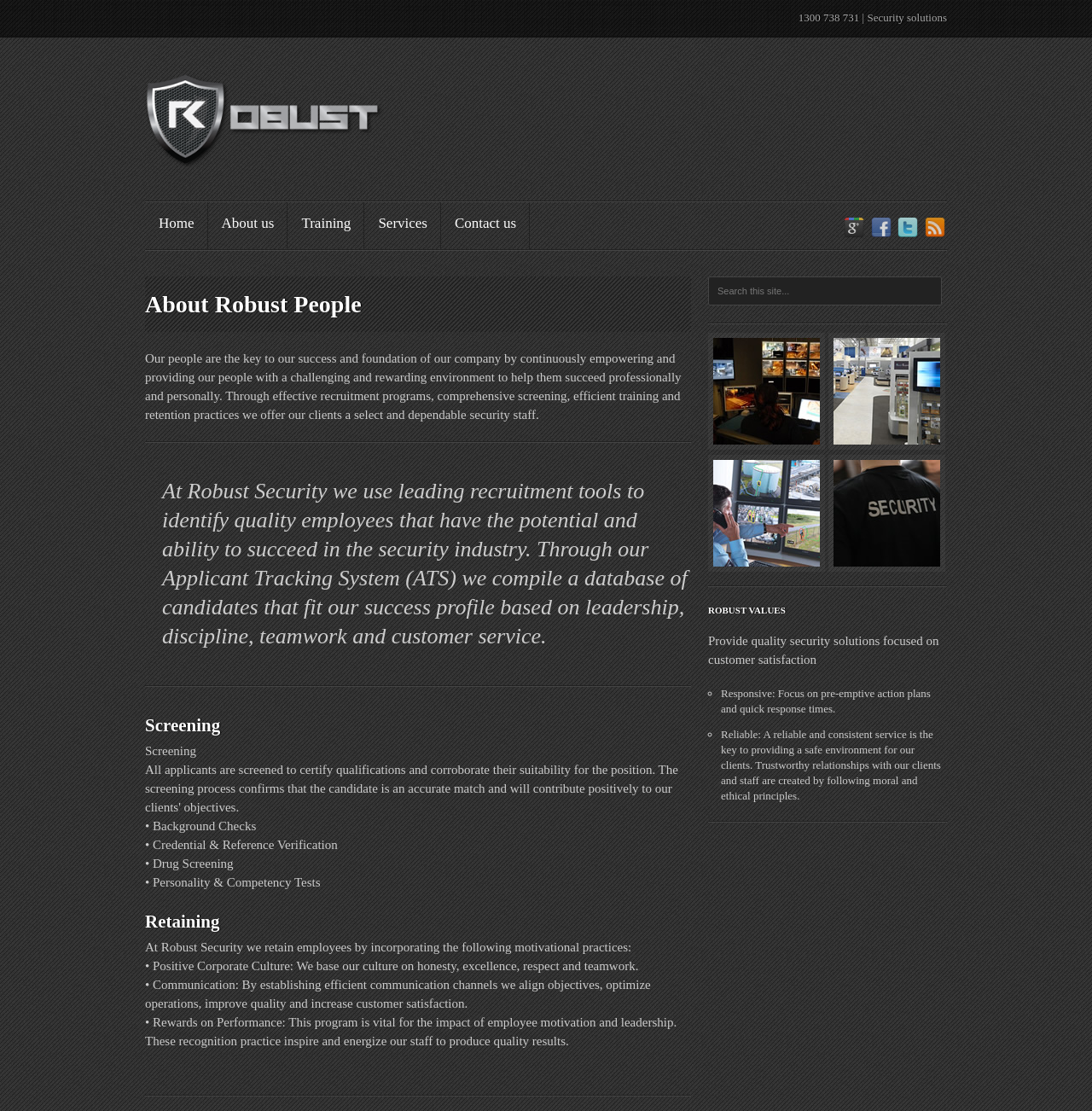Please identify the bounding box coordinates of the element's region that should be clicked to execute the following instruction: "Read the 'Recipe: Rhubarb Drizzle Cake' post". The bounding box coordinates must be four float numbers between 0 and 1, i.e., [left, top, right, bottom].

None